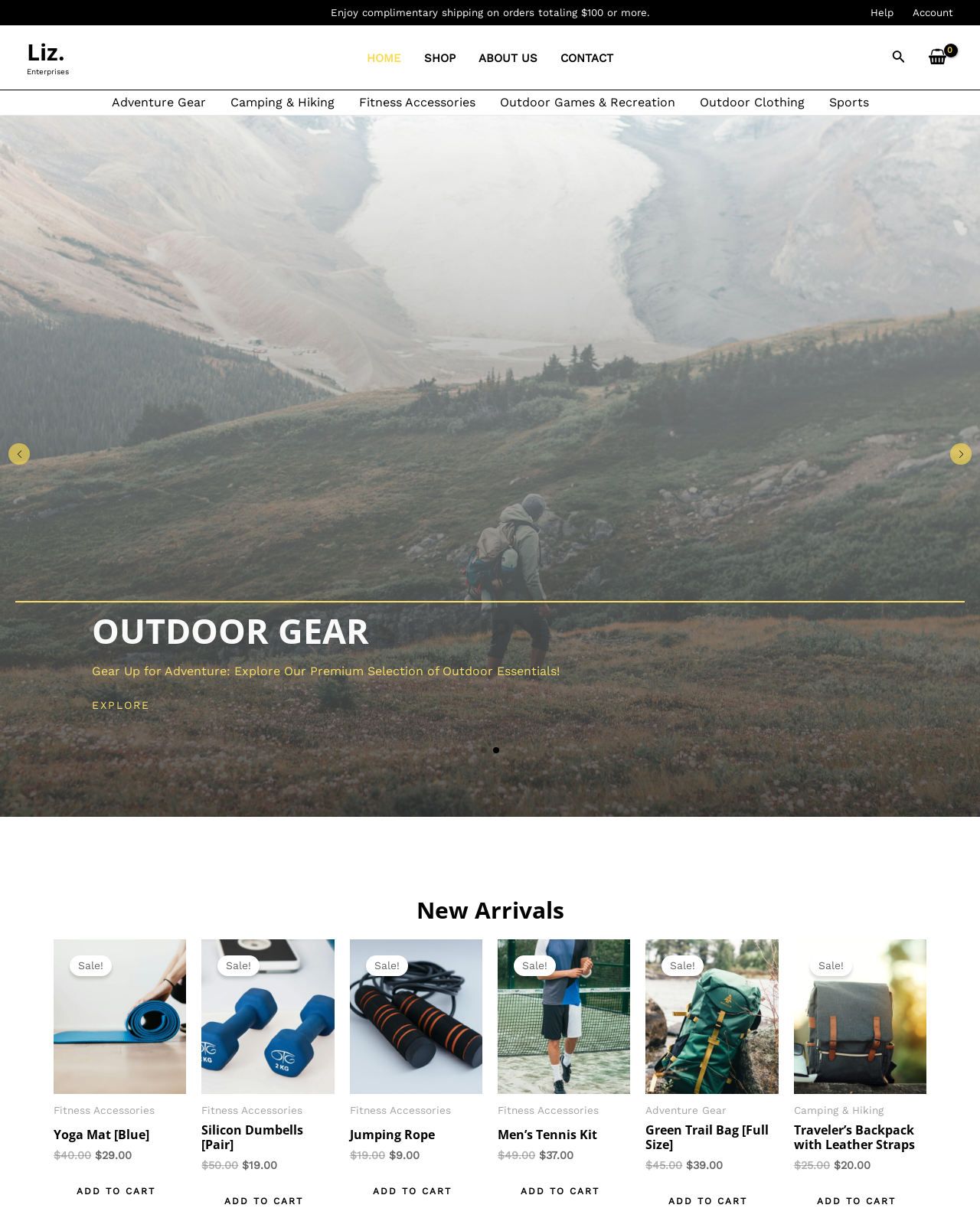Explain the webpage's layout and main content in detail.

The webpage is for an e-commerce company called Liz. – Enterprises, which sells outdoor gear and sports equipment. At the top of the page, there is a navigation menu with links to HOME, SHOP, ABOUT US, and CONTACT. Next to the navigation menu, there is a search icon link and a link to view the shopping cart.

Below the navigation menu, there is a promotional message announcing complimentary shipping on orders over $100. On the top-right corner, there are links to Help and Account.

The main content of the page is divided into two sections. The first section has two columns, each with a heading and a brief description. The headings are OUTDOOR GEAR and PREMIUM SPORTS EQUIPMENT, and the descriptions invite users to explore the premium selection of outdoor essentials and elevate their game with premium sports equipment. Each column has an EXPLORE link.

The second section showcases new arrivals, with four products displayed in a row. Each product has a sale tag, a product name, and a brief description. The products are Yoga Mat [Blue], Silicon Dumbells [Pair], Jumping Rope, and Men’s Tennis Kit. Each product has an original price and a current price, with a discount applied. There is also an ADD TO CART button for each product.

At the bottom of the page, there are navigation buttons to go to the previous or next slide, as well as buttons to go to specific slides.